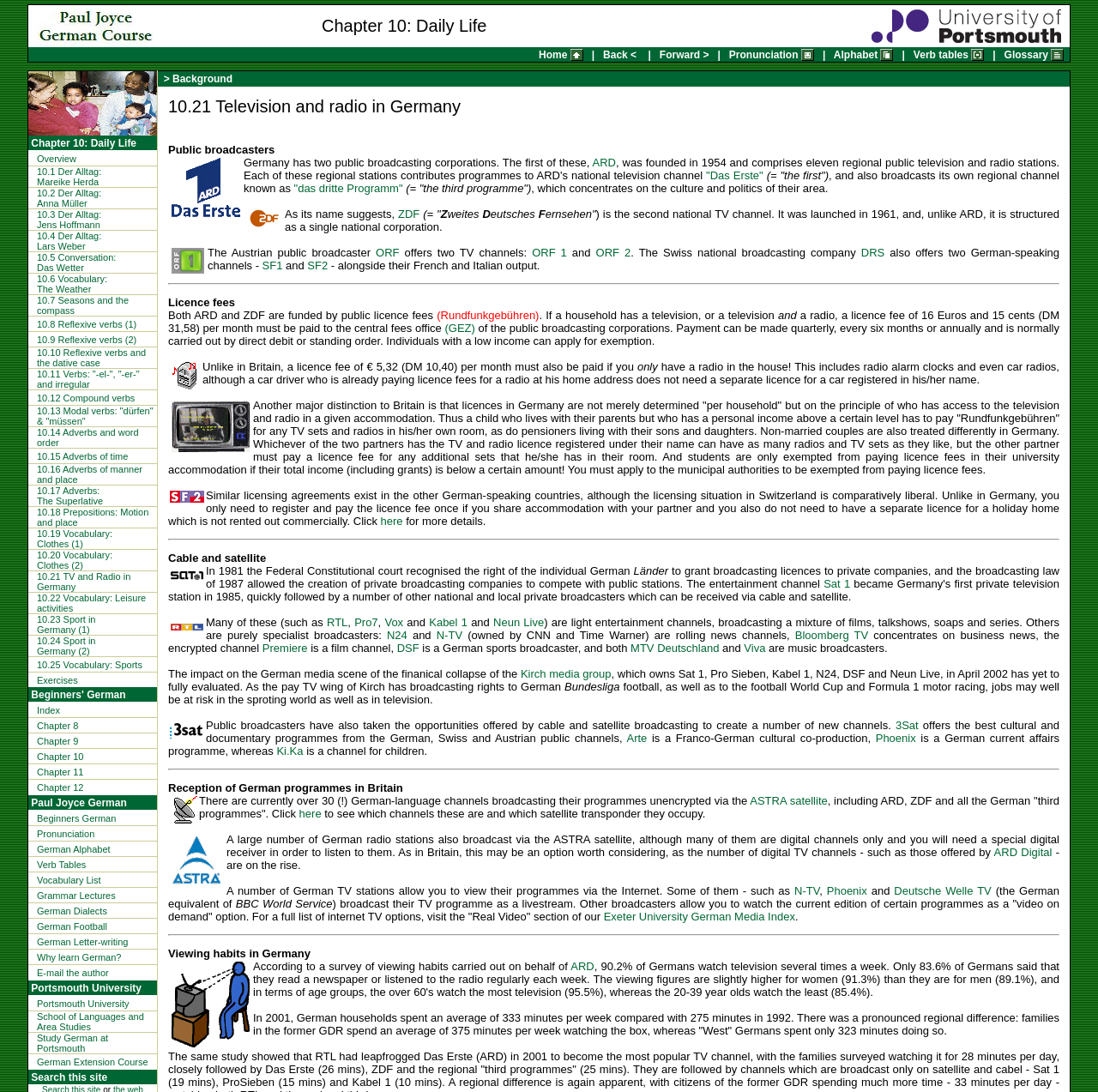Use a single word or phrase to answer this question: 
What is the name of the university mentioned on the webpage?

University of Portsmouth